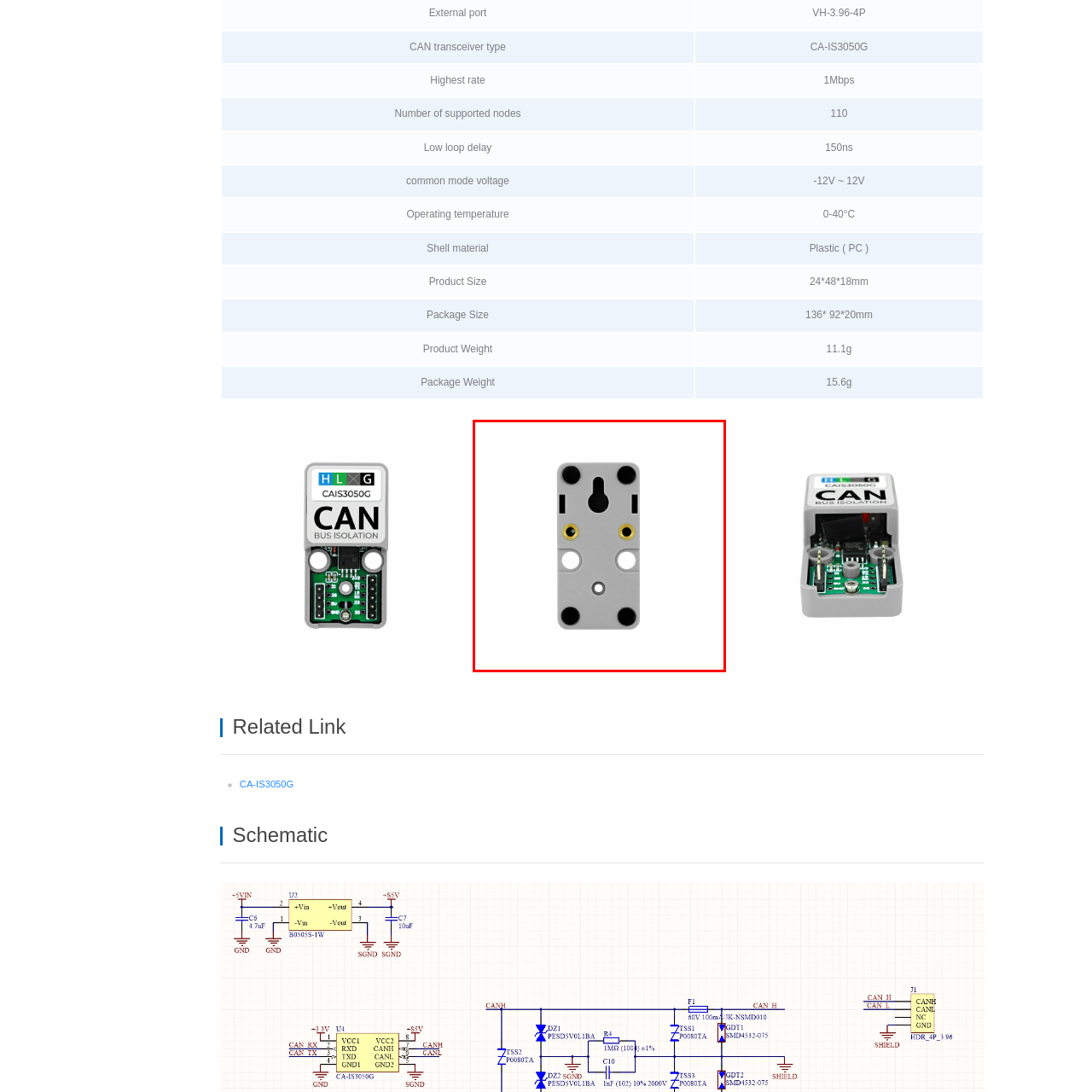Inspect the picture enclosed by the red border, What is the purpose of the central slot? Provide your answer as a single word or phrase.

Keying mechanism